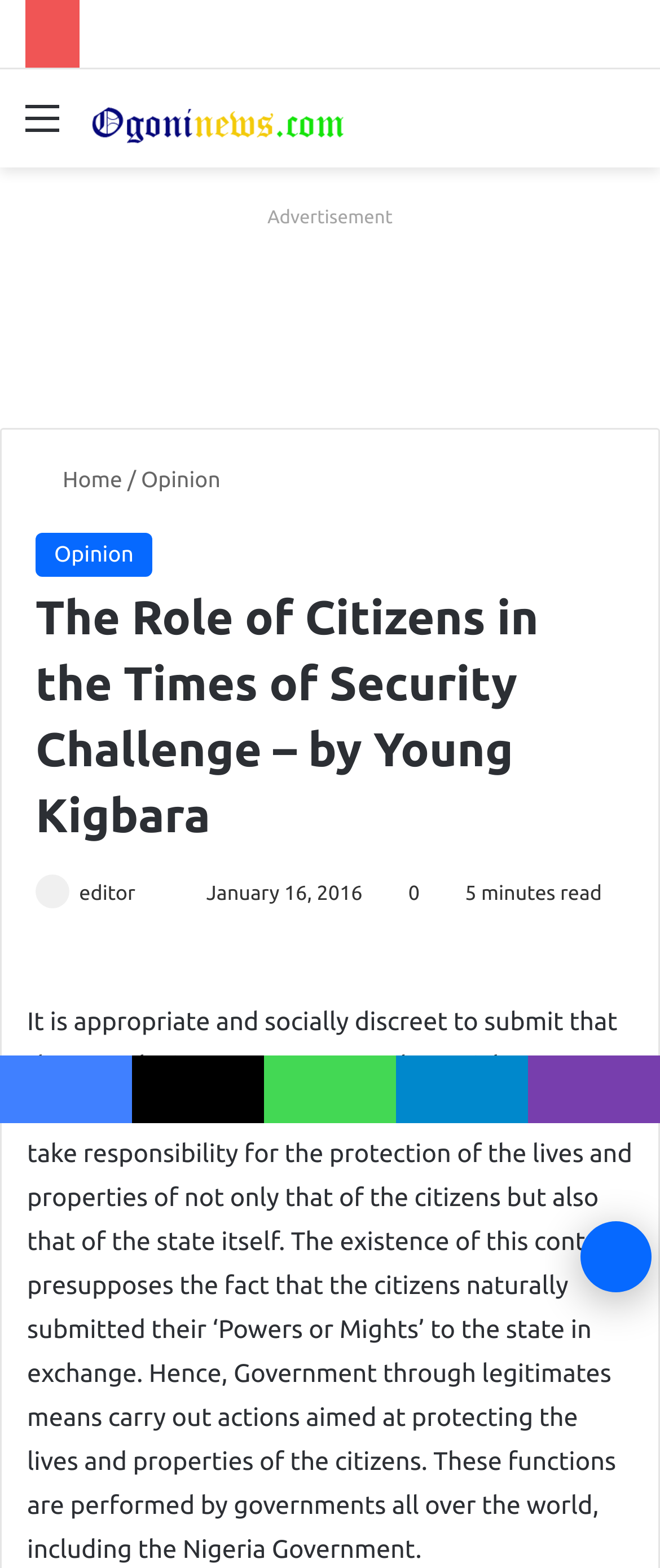Can you find the bounding box coordinates for the element that needs to be clicked to execute this instruction: "Search for something"? The coordinates should be given as four float numbers between 0 and 1, i.e., [left, top, right, bottom].

[0.91, 0.059, 0.962, 0.108]